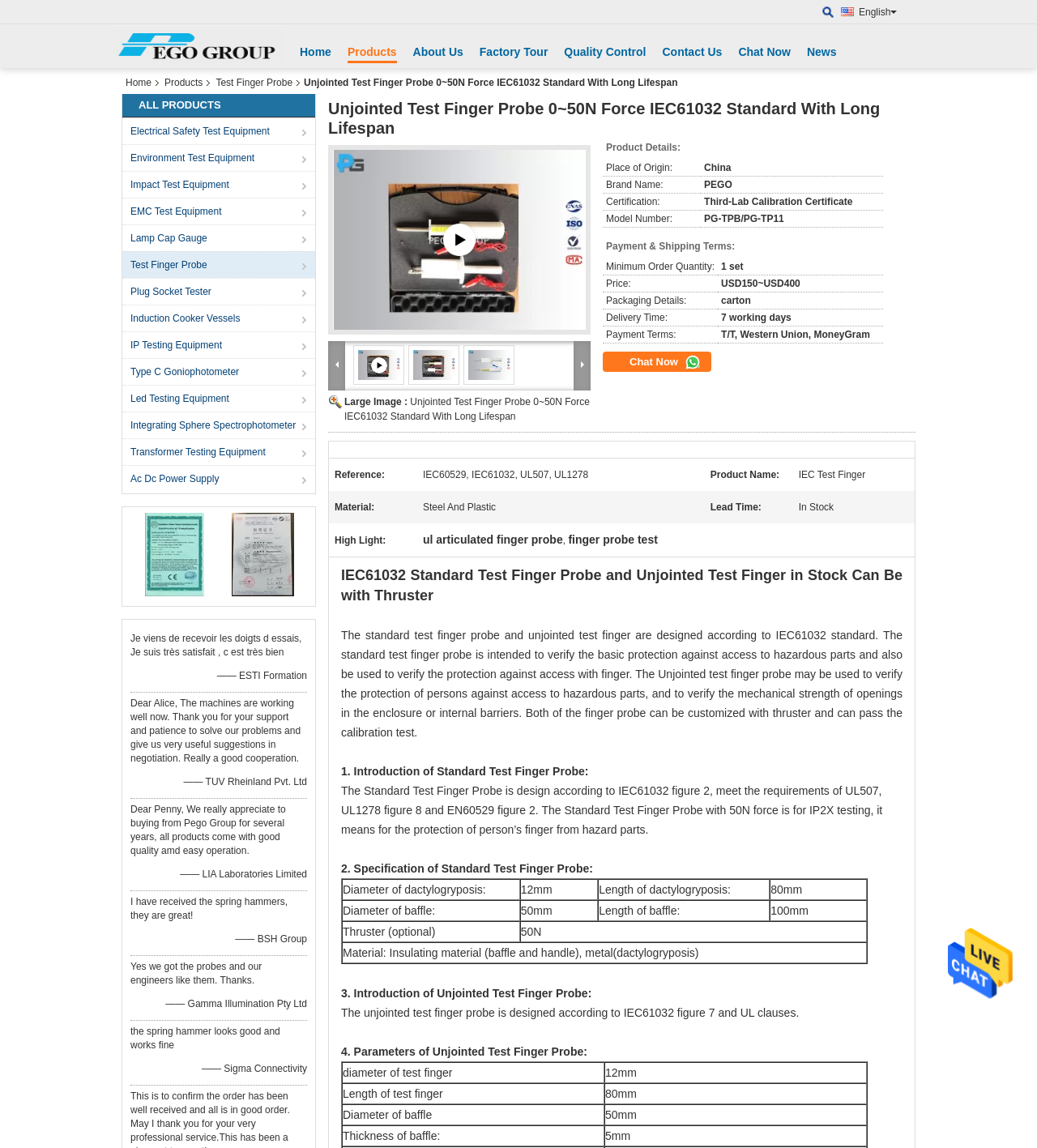Please find the bounding box coordinates of the element that must be clicked to perform the given instruction: "Read the 'Product Details'". The coordinates should be four float numbers from 0 to 1, i.e., [left, top, right, bottom].

[0.316, 0.123, 0.883, 0.369]